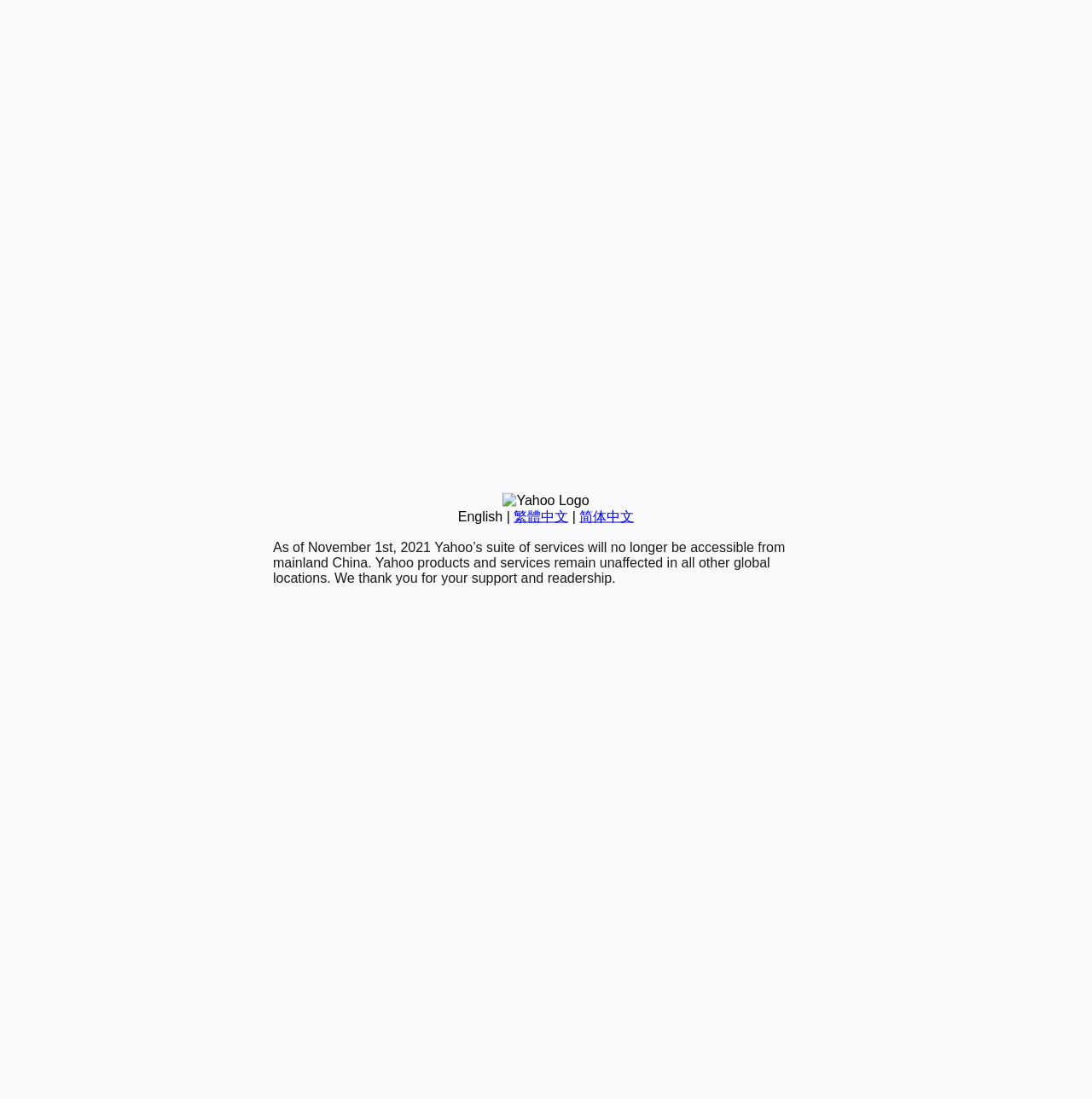Locate the UI element that matches the description 简体中文 in the webpage screenshot. Return the bounding box coordinates in the format (top-left x, top-left y, bottom-right x, bottom-right y), with values ranging from 0 to 1.

[0.531, 0.463, 0.581, 0.476]